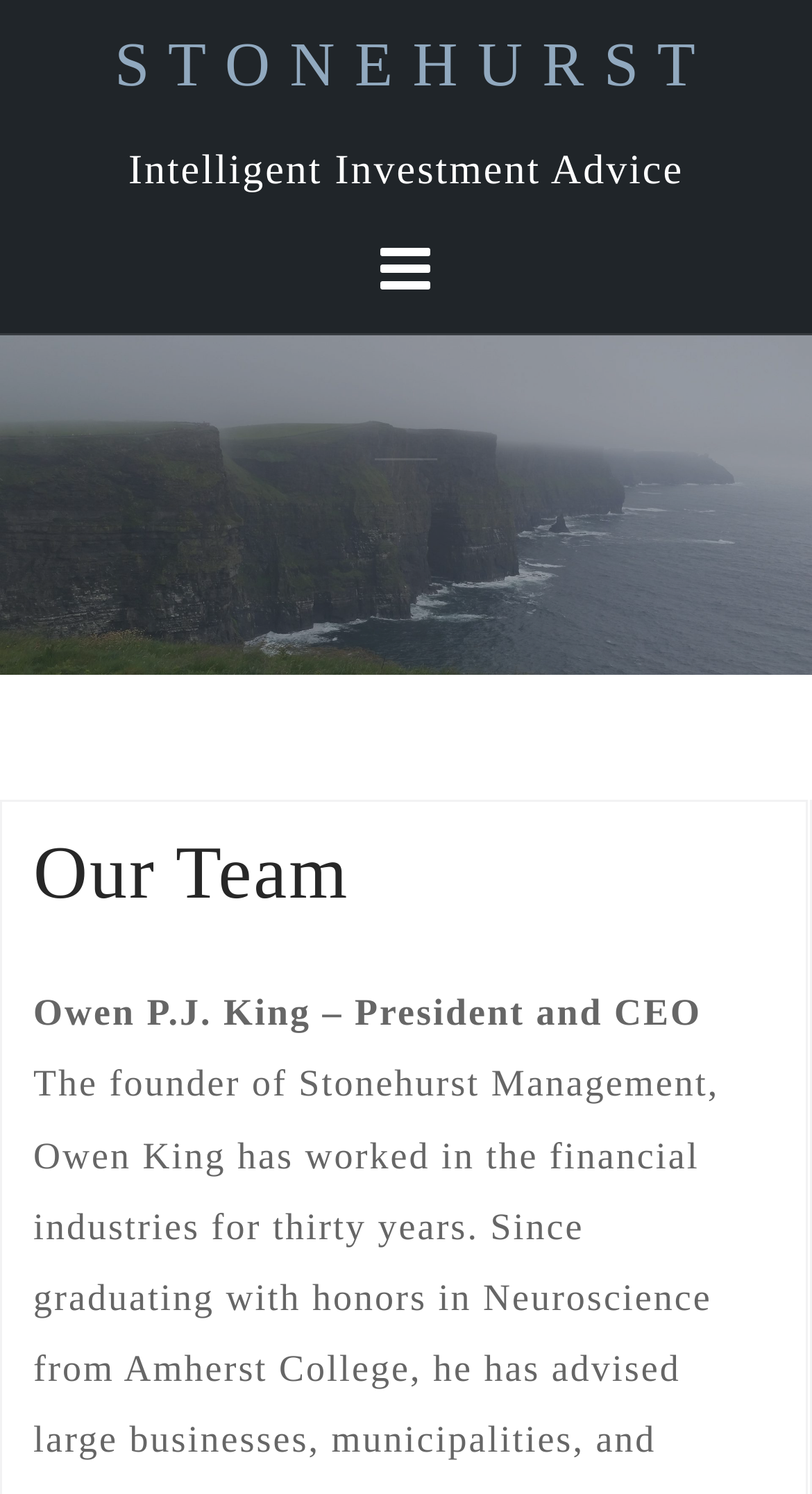Please extract the webpage's main title and generate its text content.

S T O N E H U R S T